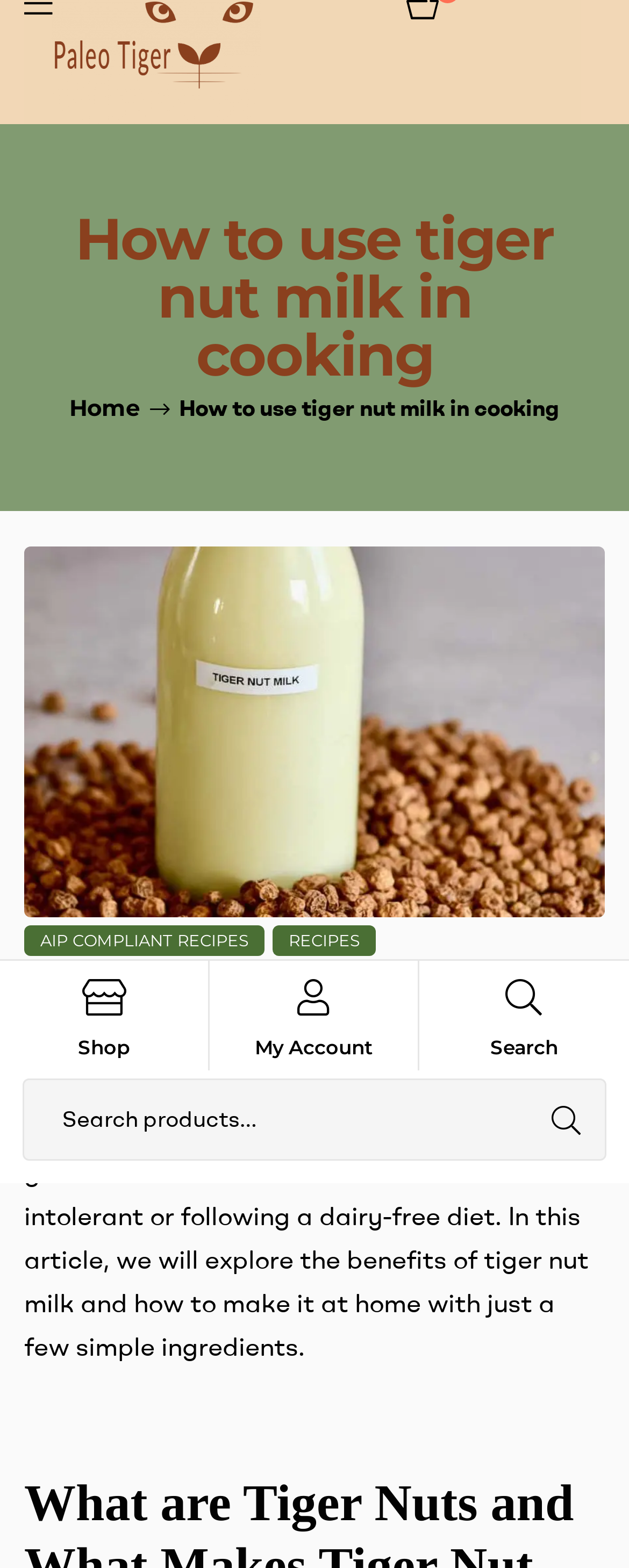Locate the bounding box of the user interface element based on this description: "AIP Compliant Recipes".

[0.038, 0.591, 0.421, 0.61]